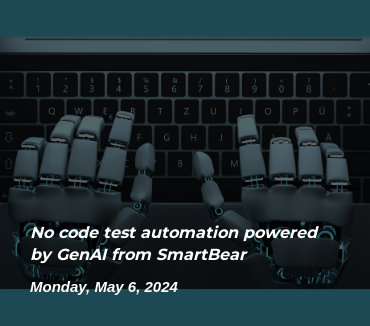Depict the image with a detailed narrative.

The image features a pair of robotic hands poised above a keyboard, symbolizing the concept of "no code test automation." This technology, powered by GenAI from SmartBear, highlights the innovative advancements in software testing that simplify and accelerate the development process. Accompanying the visual is the publication date, which indicates this content was released on May 6, 2024, showcasing timely insights into the evolving landscape of automation in tech. The image emphasizes the blend of artificial intelligence and automation, illustrating the future of seamless software development without the need for traditional coding practices.